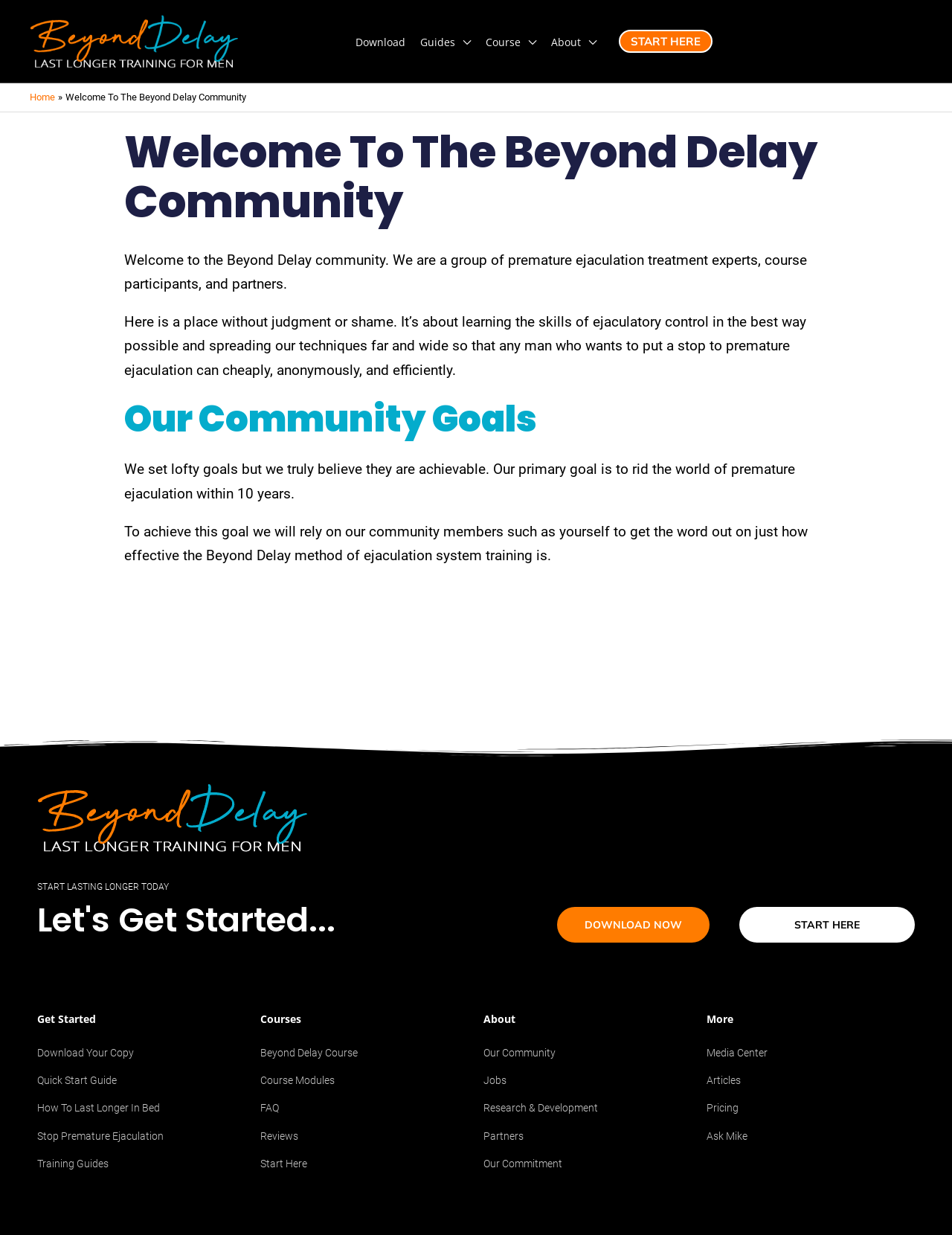Bounding box coordinates should be provided in the format (top-left x, top-left y, bottom-right x, bottom-right y) with all values between 0 and 1. Identify the bounding box for this UI element: Nursing Hacks

None